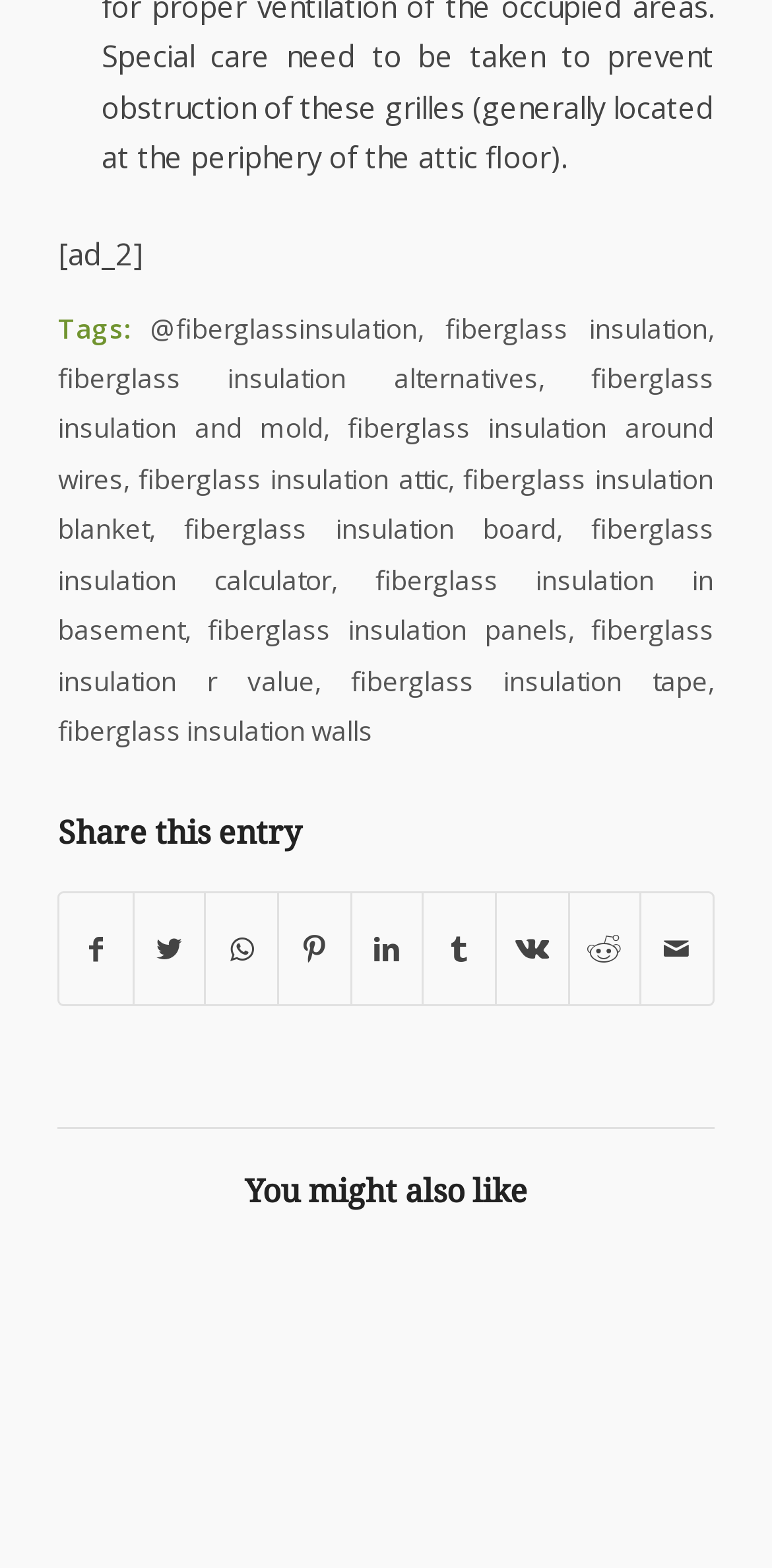Please provide a brief answer to the following inquiry using a single word or phrase:
What is the text of the heading above the 'You might also like' section?

Share this entry